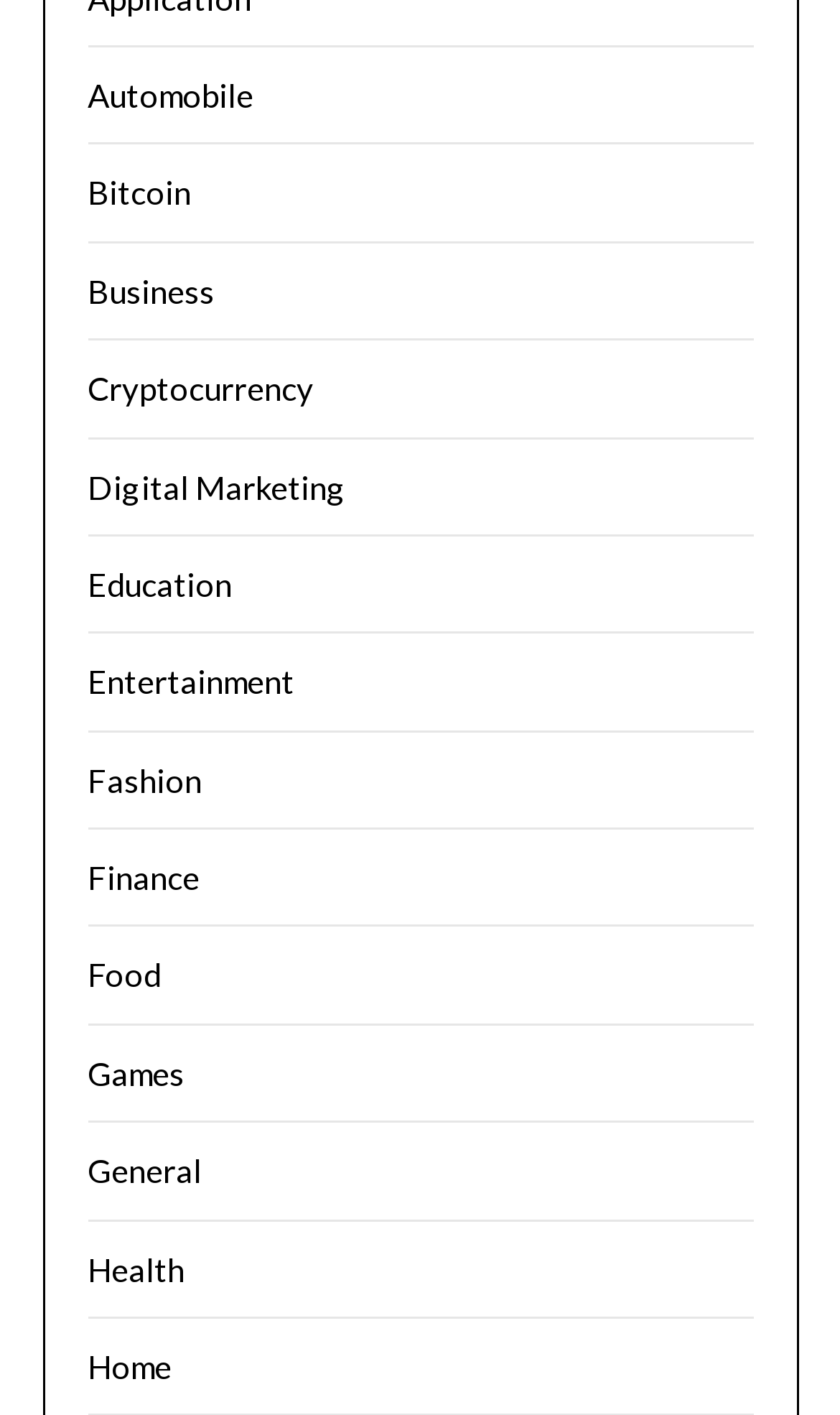Use a single word or phrase to respond to the question:
What is the first category listed on the webpage?

Automobile